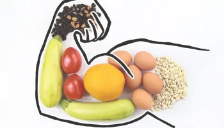What is the color of the outline?
Please provide a comprehensive answer based on the visual information in the image.

The image features a stylized black outline that forms the shape of a raised bicep, which is used to symbolize strength and health.